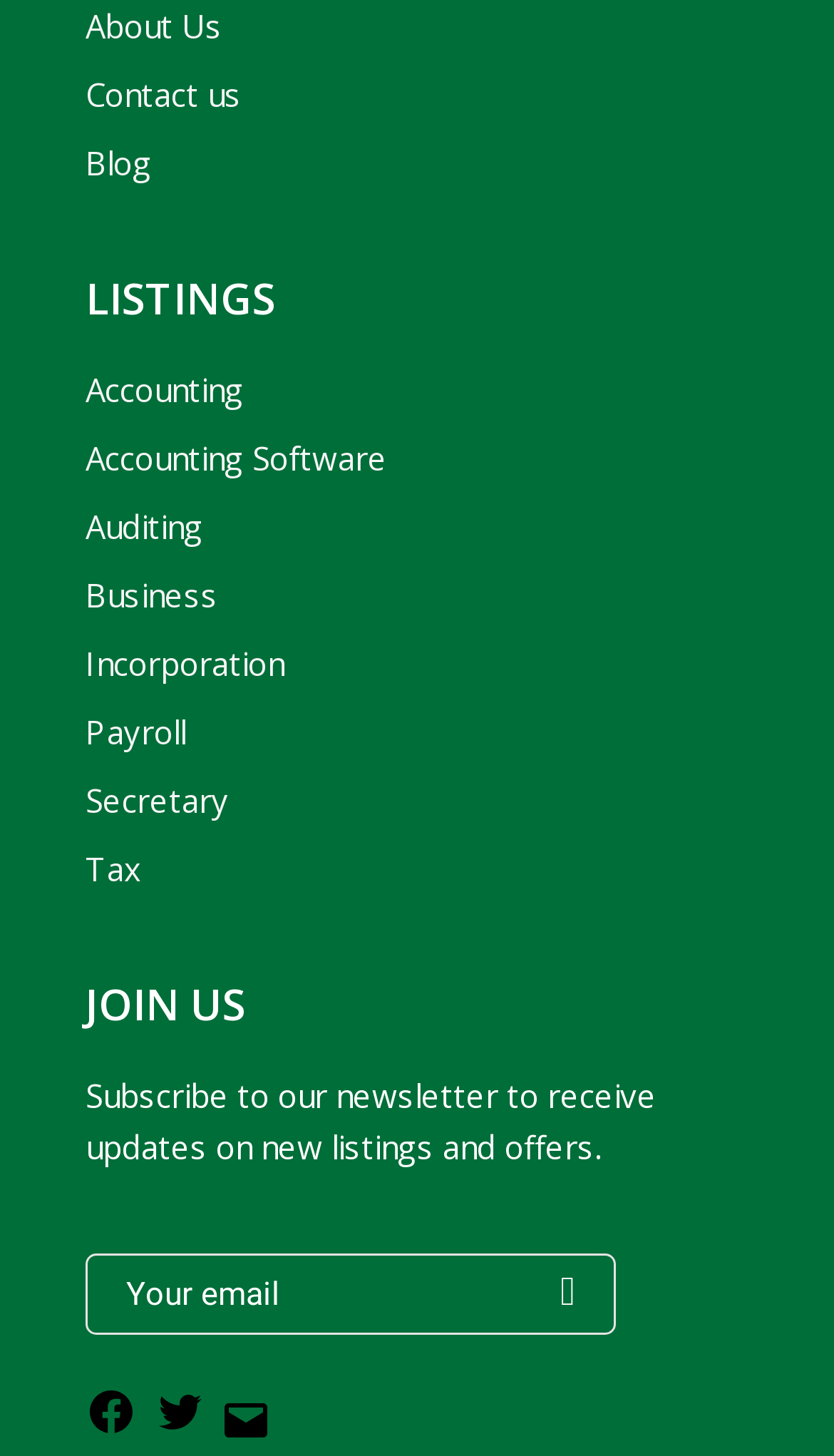Based on the element description: "Accounting Software", identify the bounding box coordinates for this UI element. The coordinates must be four float numbers between 0 and 1, listed as [left, top, right, bottom].

[0.103, 0.3, 0.464, 0.33]